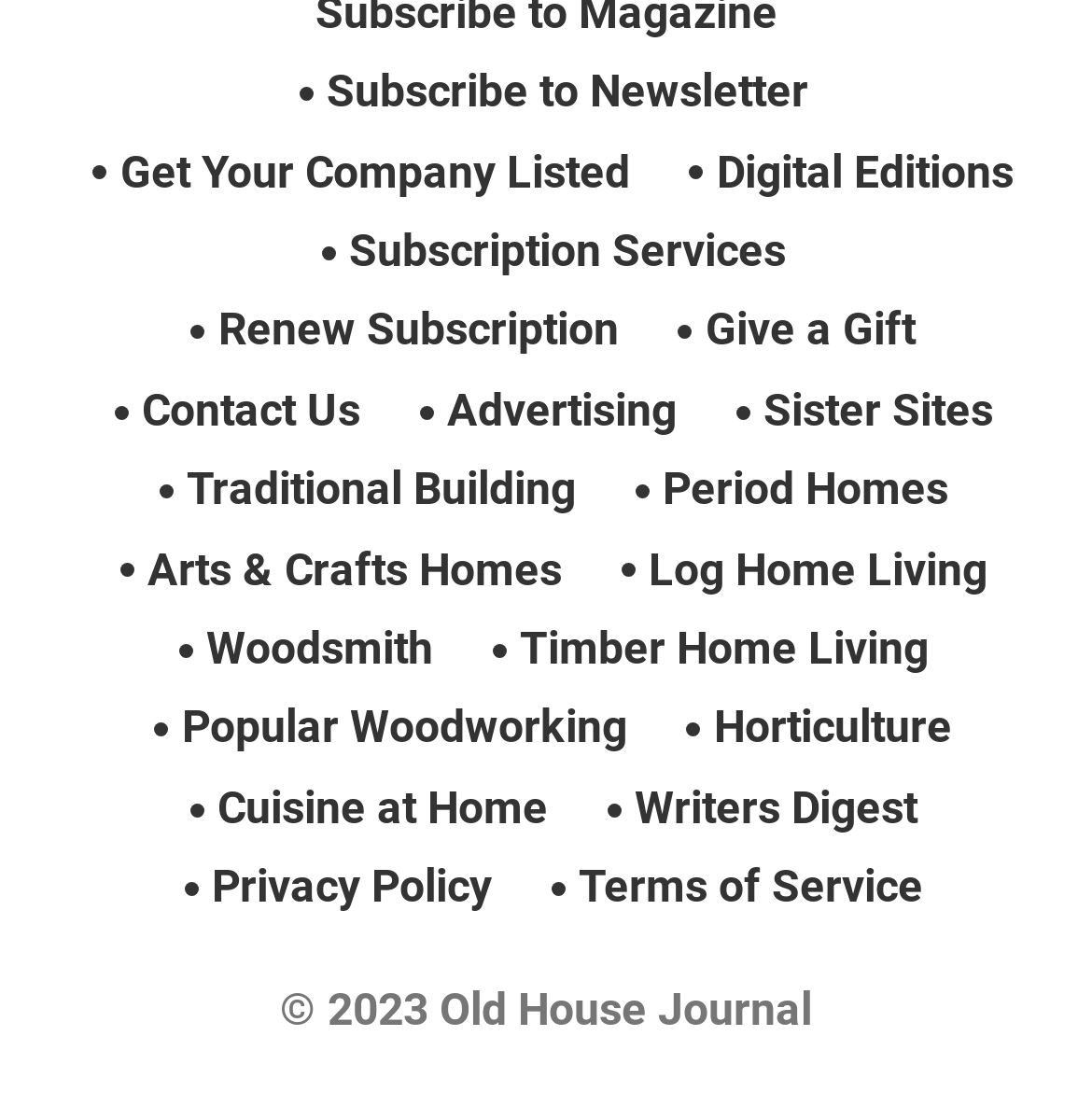Please find the bounding box coordinates of the element that needs to be clicked to perform the following instruction: "Renew Subscription". The bounding box coordinates should be four float numbers between 0 and 1, represented as [left, top, right, bottom].

[0.2, 0.274, 0.567, 0.32]